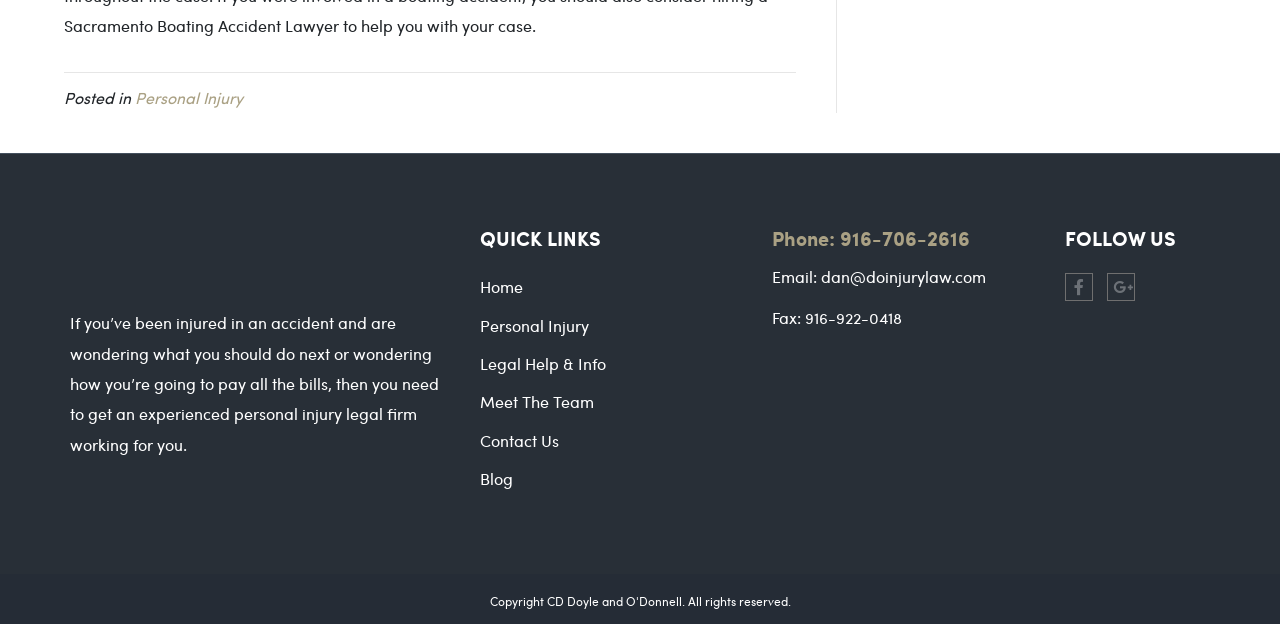Bounding box coordinates are specified in the format (top-left x, top-left y, bottom-right x, bottom-right y). All values are floating point numbers bounded between 0 and 1. Please provide the bounding box coordinate of the region this sentence describes: Legal Help & Info

[0.375, 0.566, 0.473, 0.599]